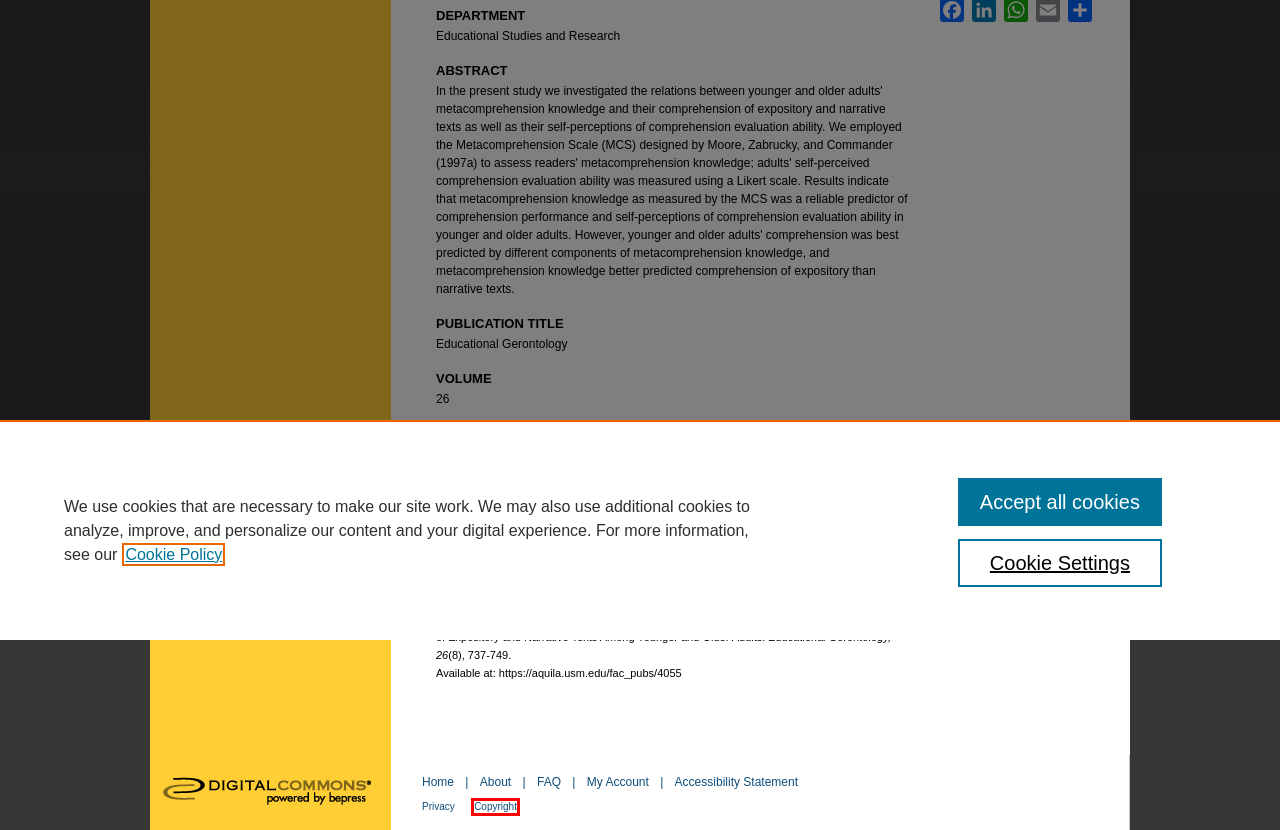Look at the screenshot of a webpage where a red rectangle bounding box is present. Choose the webpage description that best describes the new webpage after clicking the element inside the red bounding box. Here are the candidates:
A. The Aquila Digital Community
B. Browse by Author | The Aquila Digital Community
C. Digital Commons Network: Error
D. Digital Commons | Digital showcase for scholarly work | Elsevier
E. Cookie Notice | Elsevier Legal
F. Copyright - bepress
G. The Aquila Digital Community: Accessibility Statement
H. Privacy Policy | Elsevier Legal

F